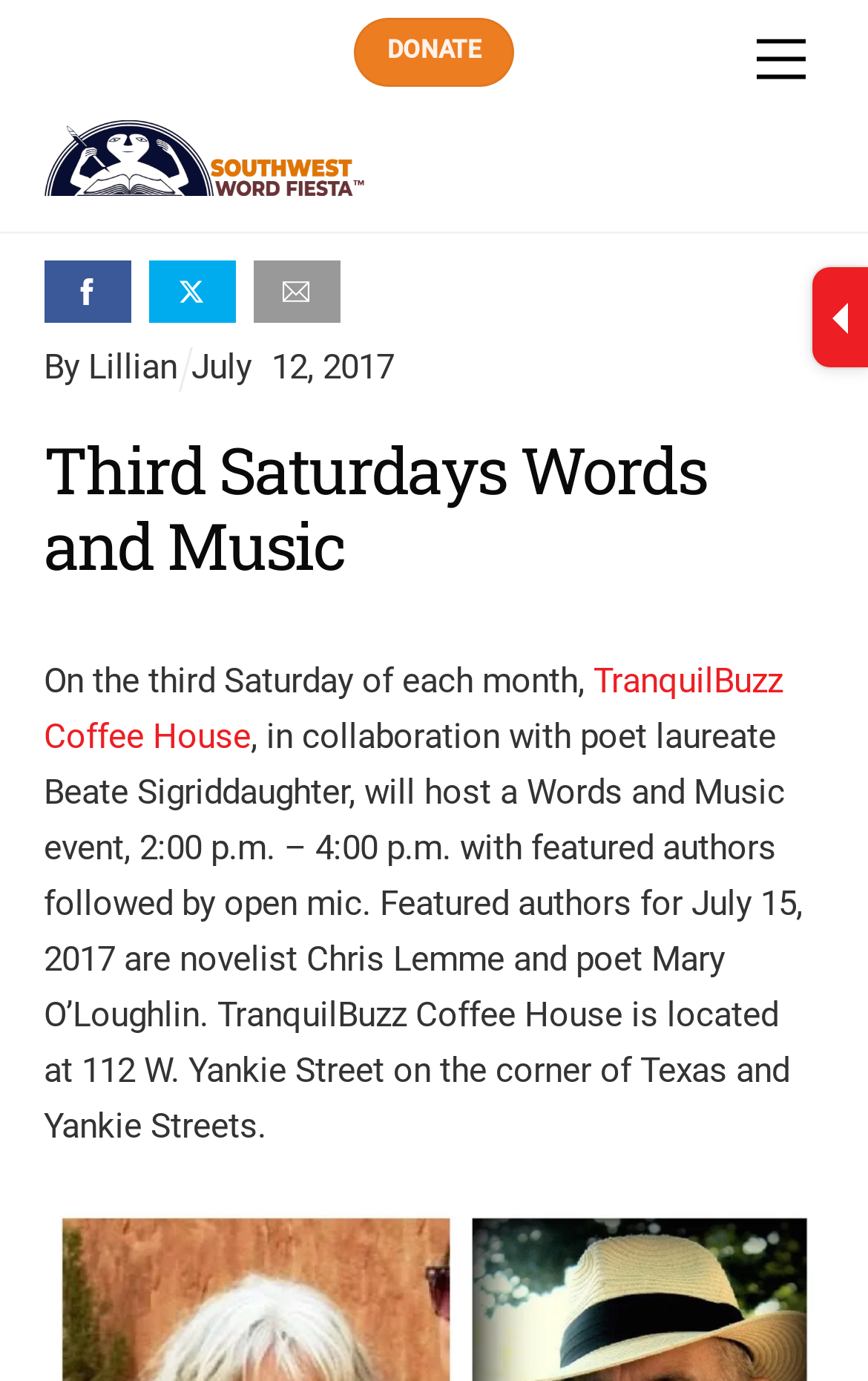Using the provided element description: "Third Saturdays Words and Music", determine the bounding box coordinates of the corresponding UI element in the screenshot.

[0.05, 0.309, 0.814, 0.426]